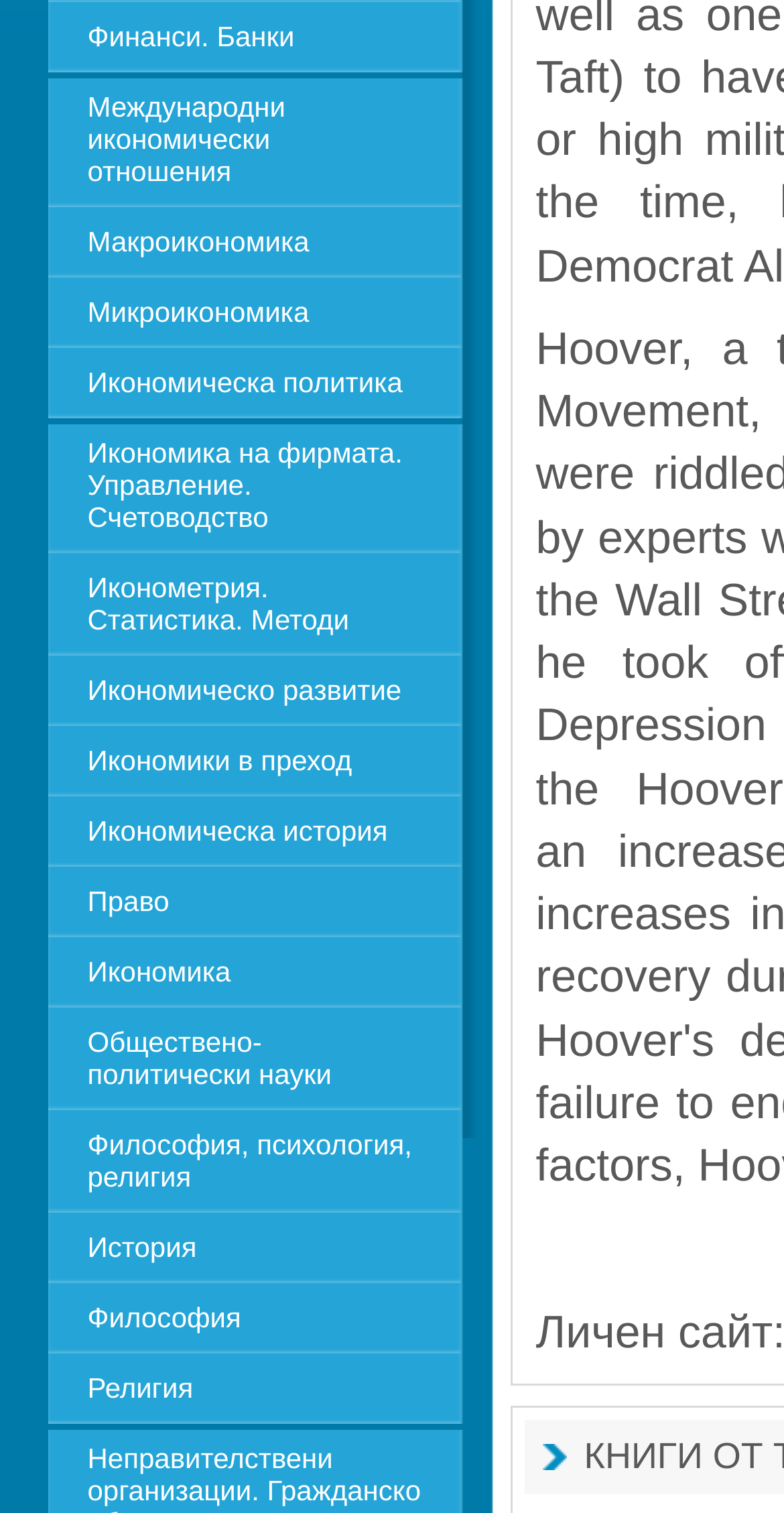What is the vertical position of the 'Икономика на фирмата. Управление. Счетоводство' link?
From the image, respond with a single word or phrase.

Above the middle